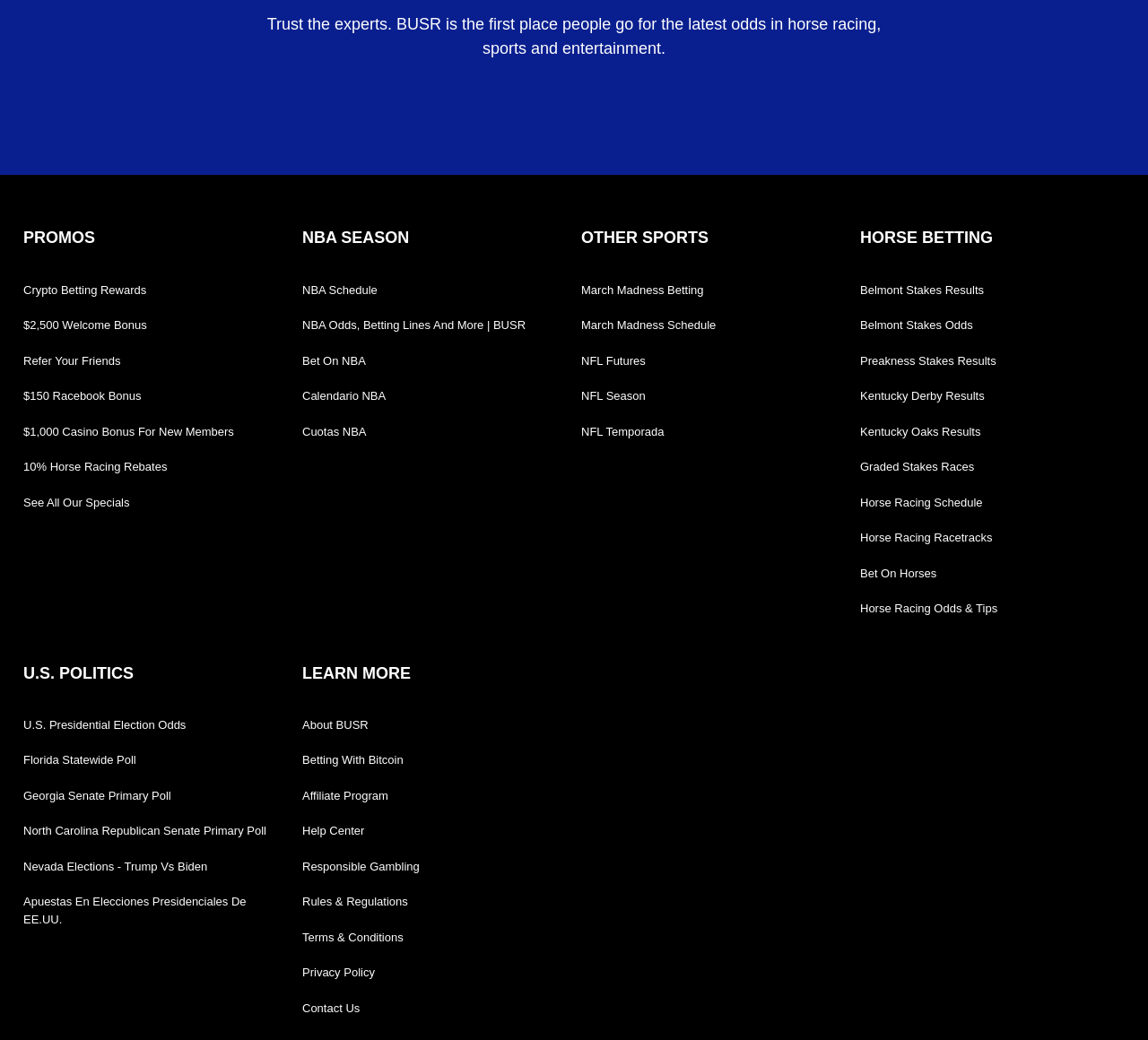Please identify the bounding box coordinates of the clickable region that I should interact with to perform the following instruction: "Go to the previous slide". The coordinates should be expressed as four float numbers between 0 and 1, i.e., [left, top, right, bottom].

None